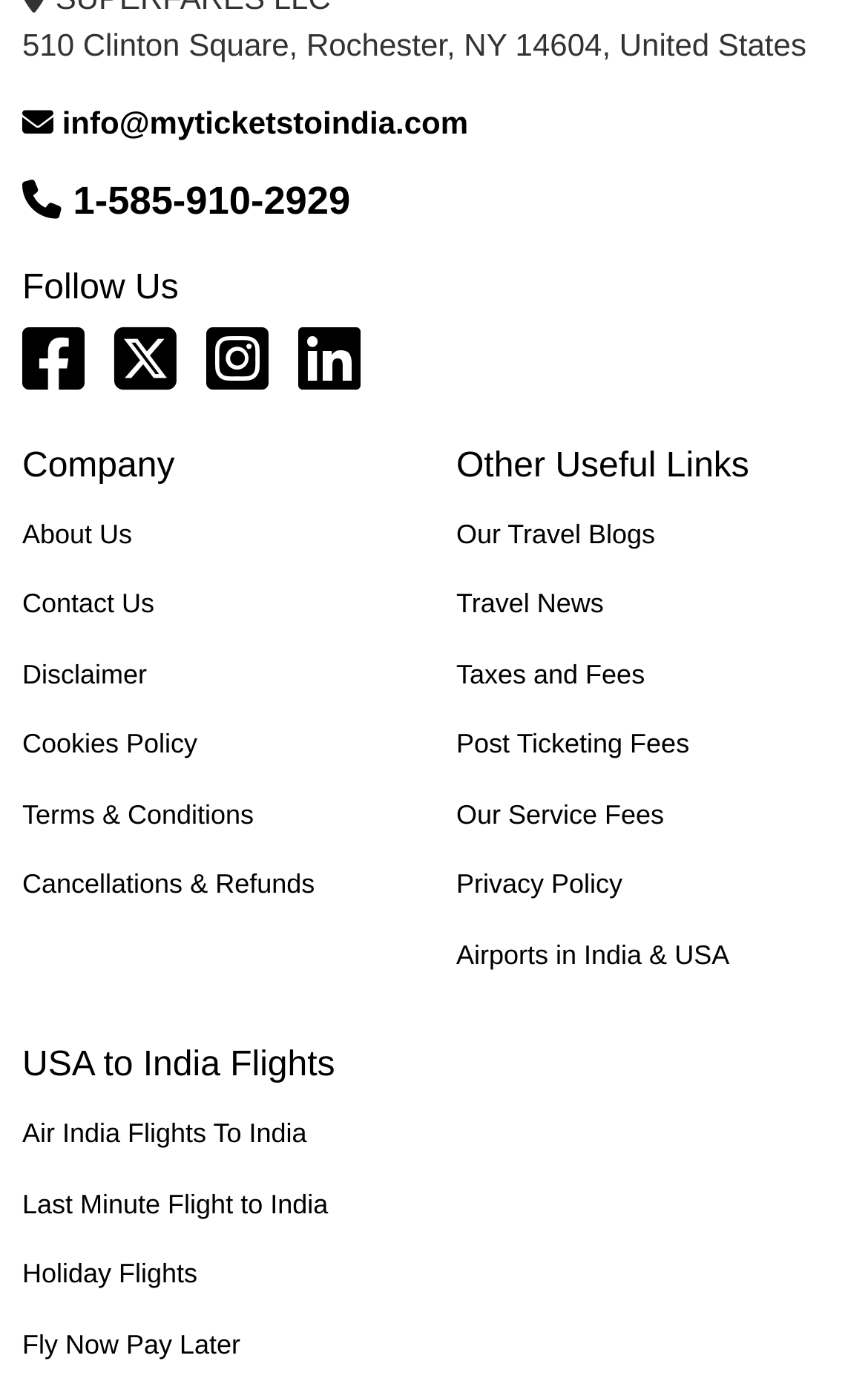How many links are there under 'USA to India Flights'?
Answer the question with a detailed explanation, including all necessary information.

Under the 'USA to India Flights' section, there are four links, which are 'Air India Flights To India', 'Last Minute Flight to India', 'Holiday Flights', and 'Fly Now Pay Later'.